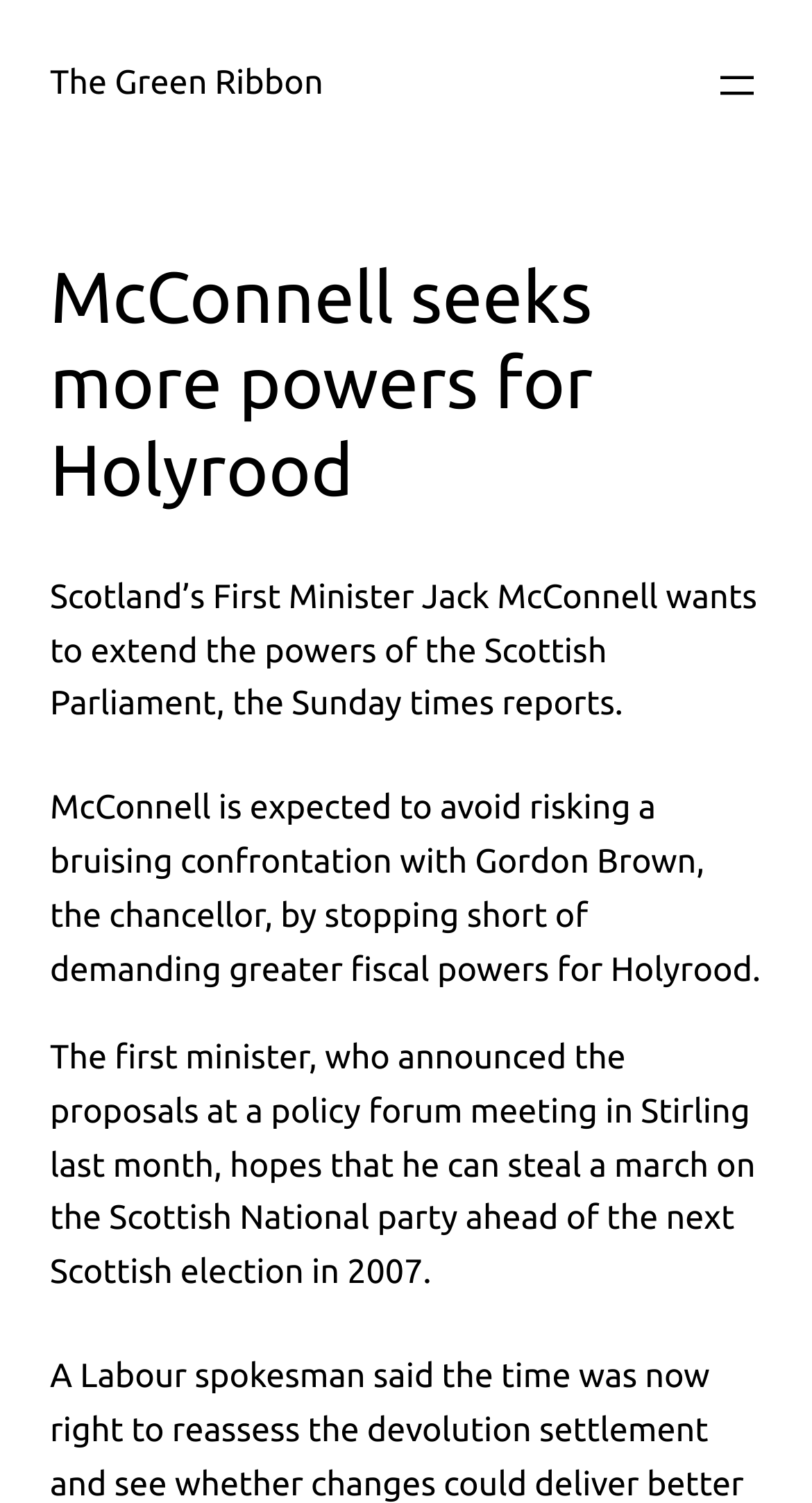Who is the First Minister of Scotland?
Kindly offer a detailed explanation using the data available in the image.

The answer can be found in the StaticText element 'Scotland’s First Minister Jack McConnell wants to extend the powers of the Scottish Parliament, the Sunday times reports.' which indicates that Jack McConnell is the First Minister of Scotland.